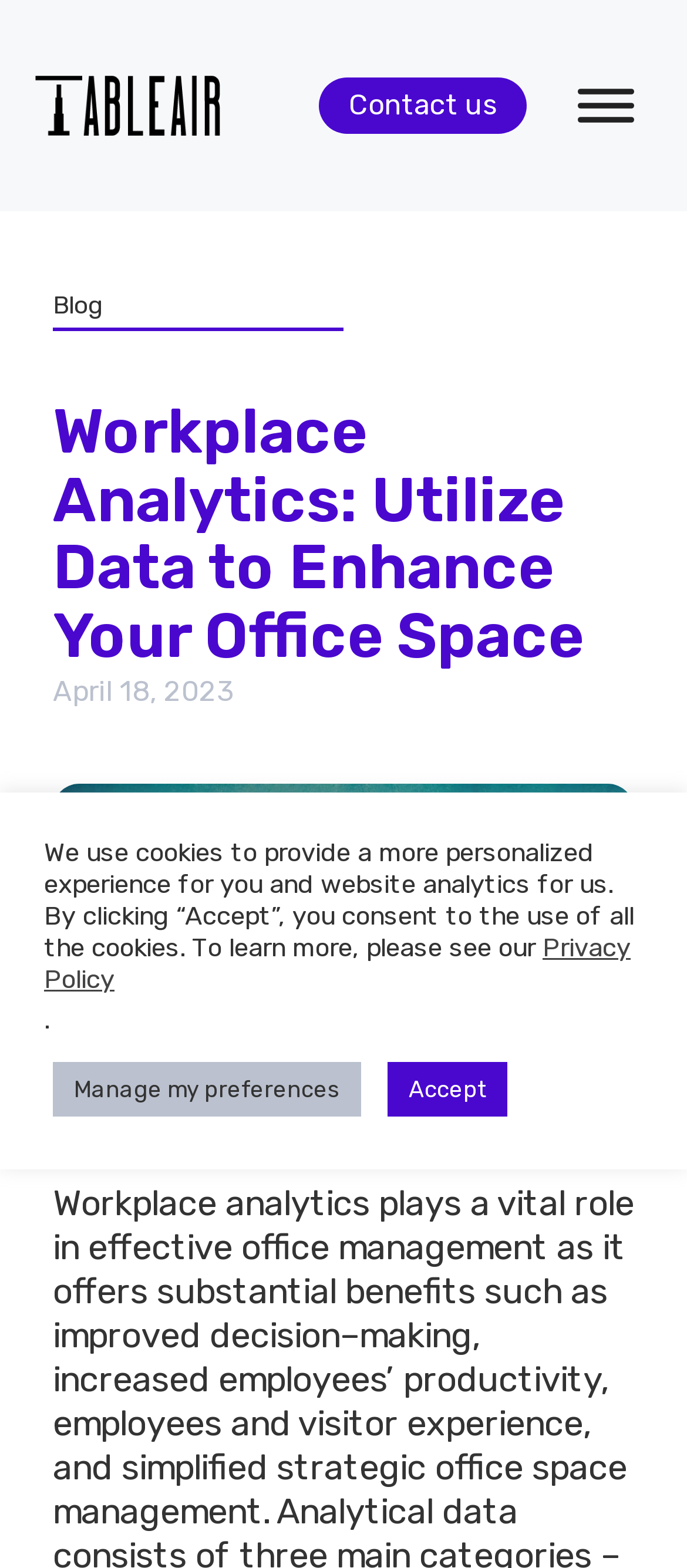Generate the title text from the webpage.

Workplace Analytics: Utilize Data to Enhance Your Office Space